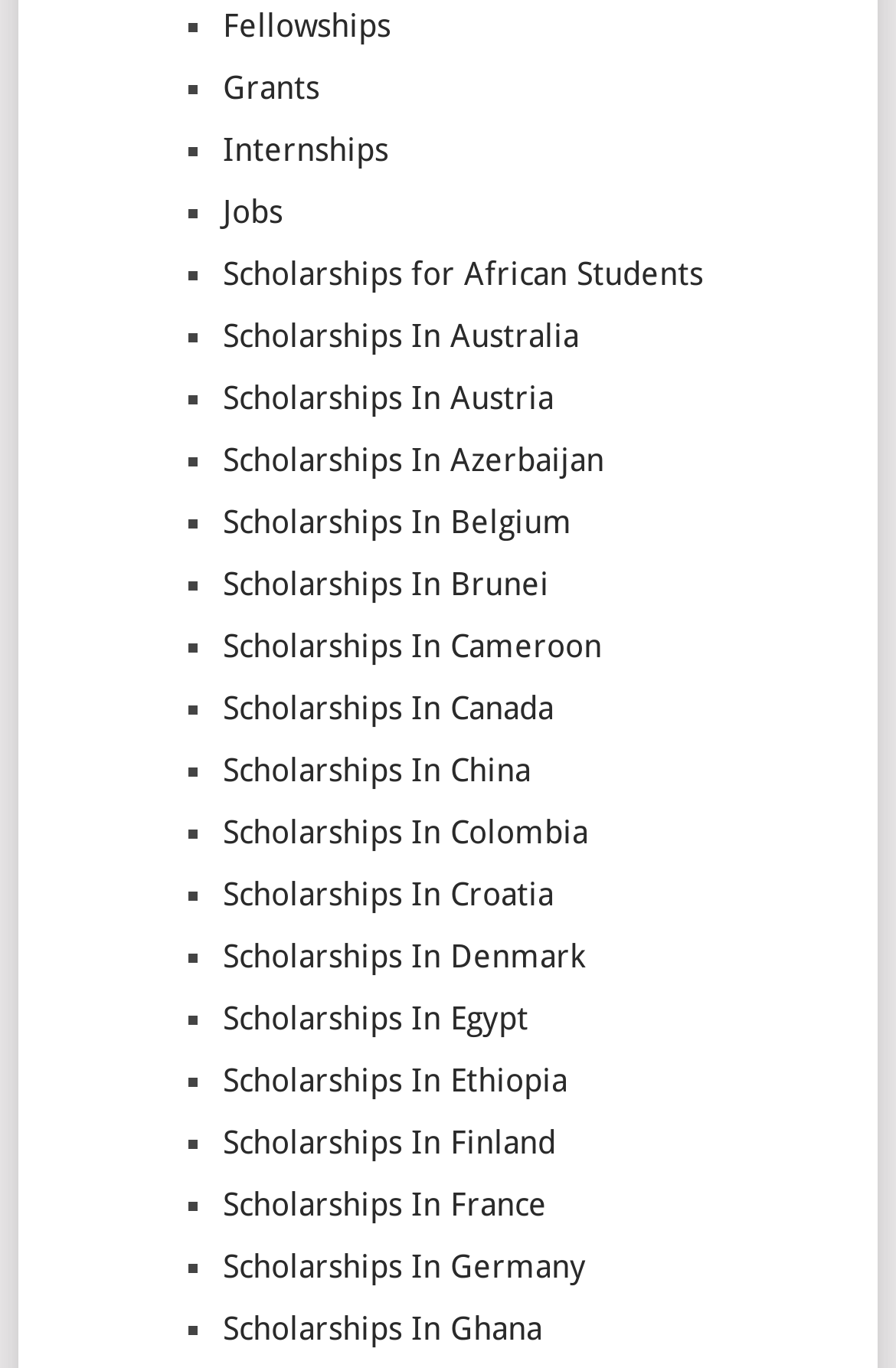Kindly determine the bounding box coordinates of the area that needs to be clicked to fulfill this instruction: "view January 2022 archives".

None